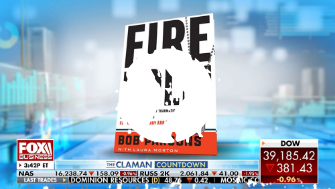On which TV channel is Bob Parsons likely to appear?
Please give a detailed answer to the question using the information shown in the image.

The background of the image suggests a business news segment, and the caption mentions that the image likely accompanies a discussion segment on Fox Business, where Bob Parsons will share insights related to his book and experiences.